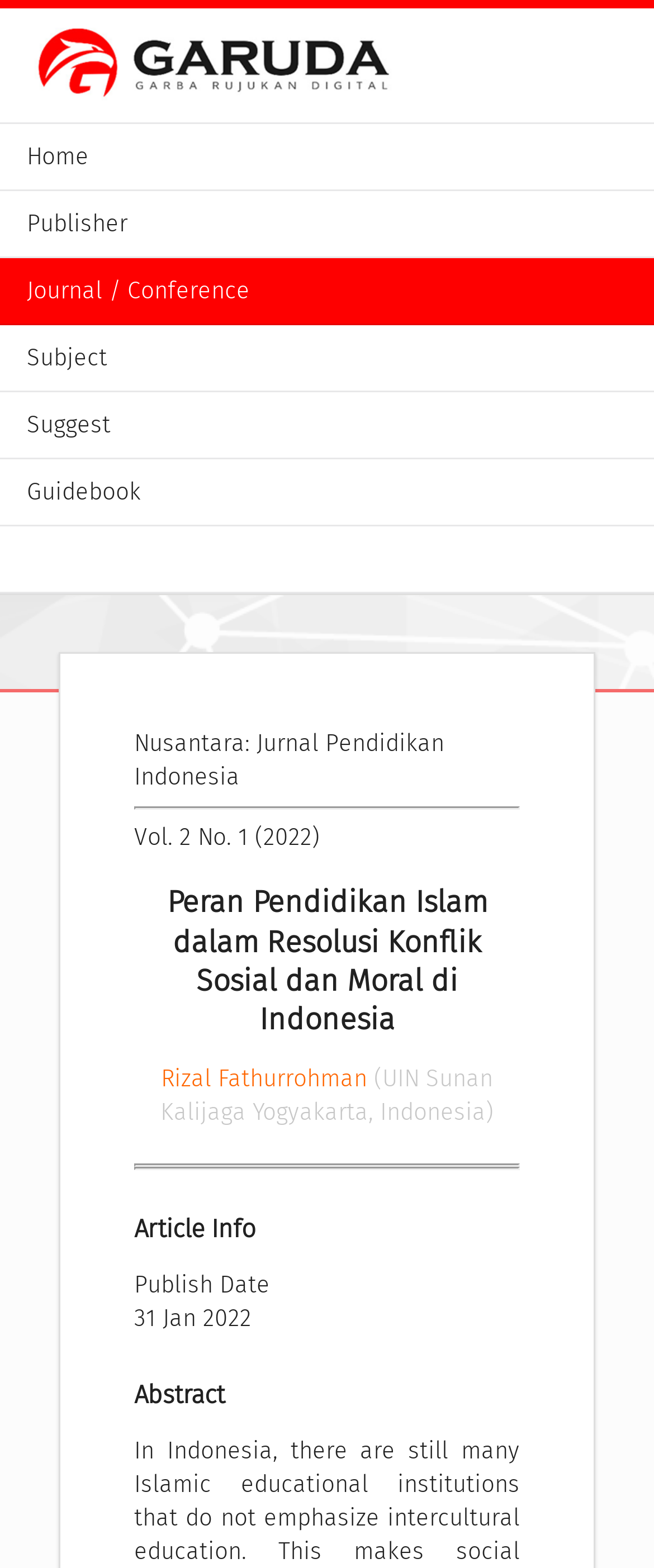What is the publication date of the article?
Please provide a comprehensive answer based on the details in the screenshot.

I found the publication date by looking at the static text element with the content '31 Jan 2022' which is located below the 'Publish Date' label.